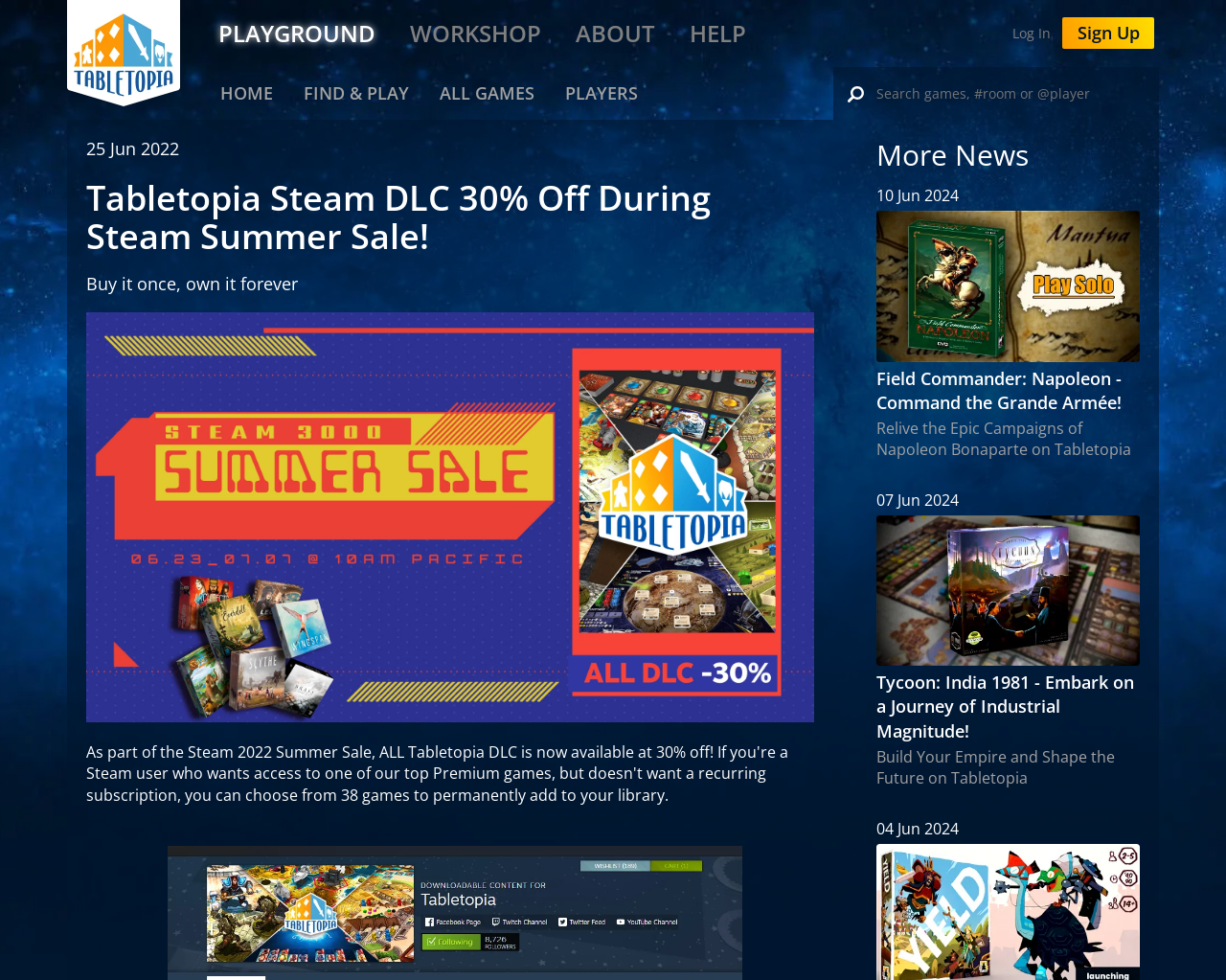What type of content is featured on the webpage?
Using the details shown in the screenshot, provide a comprehensive answer to the question.

The webpage features news and updates about tabletop games, as evident from the headings and static text elements, such as 'Field Commander: Napoleon - Command the Grande Armée!' and 'Tycoon: India 1981 - Embark on a Journey of Industrial Magnitude!'.